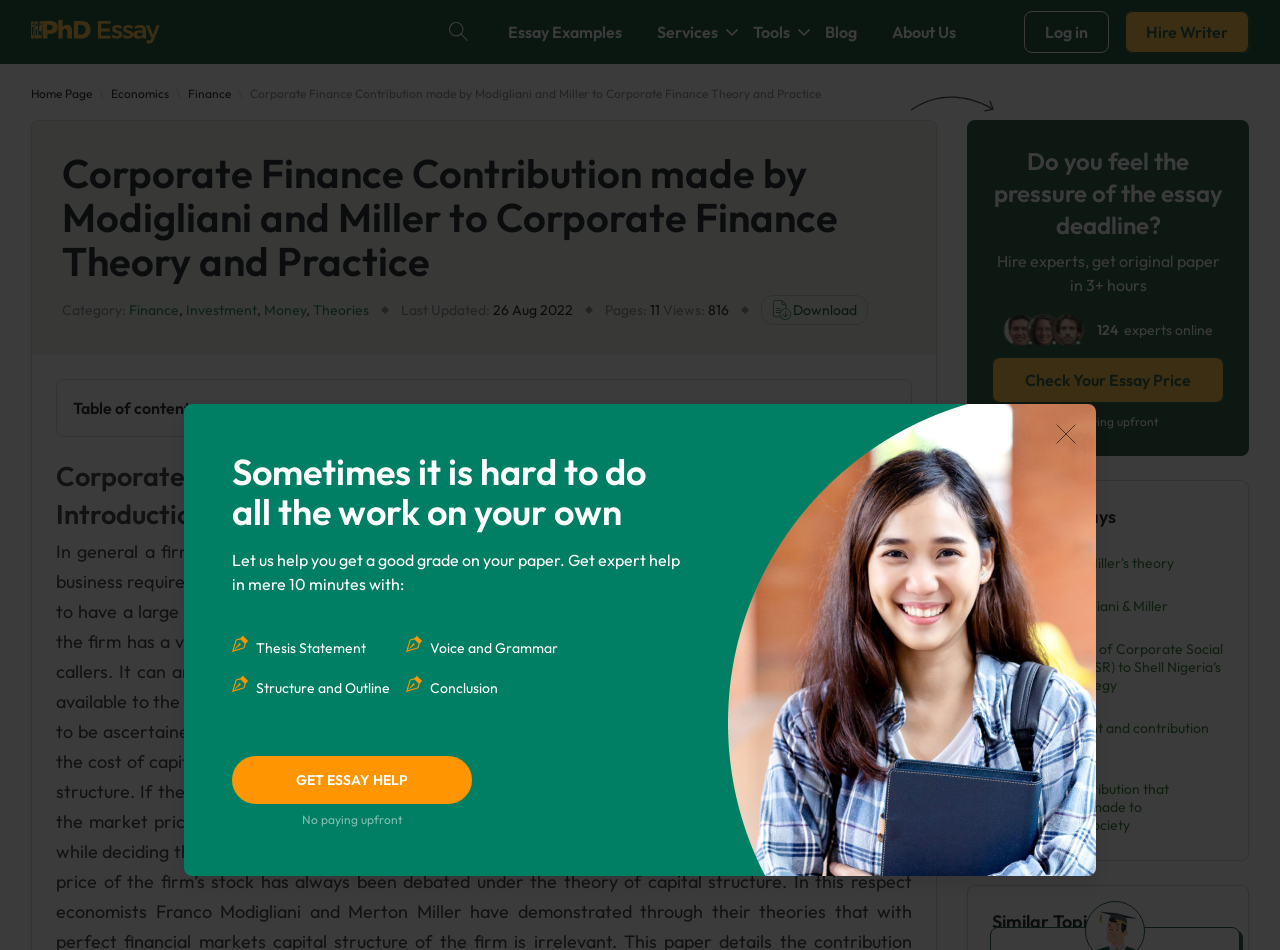What is the last updated date of the essay?
Look at the image and construct a detailed response to the question.

The last updated date of the essay is mentioned on the webpage, which is 26 Aug 2022. This information is provided below the essay title and above the table of contents.